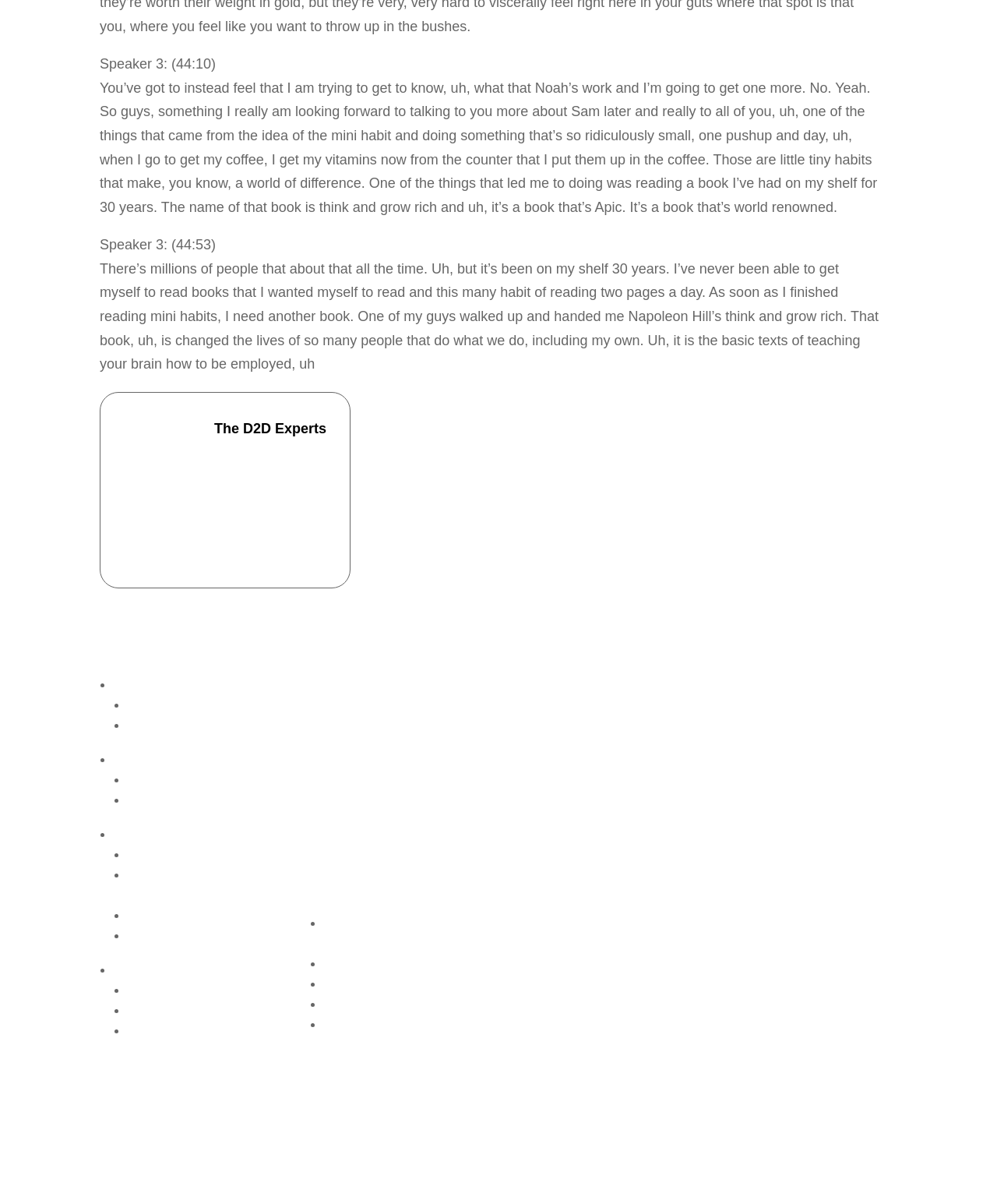Pinpoint the bounding box coordinates for the area that should be clicked to perform the following instruction: "Click on 'The D2D Experts'".

[0.124, 0.346, 0.215, 0.468]